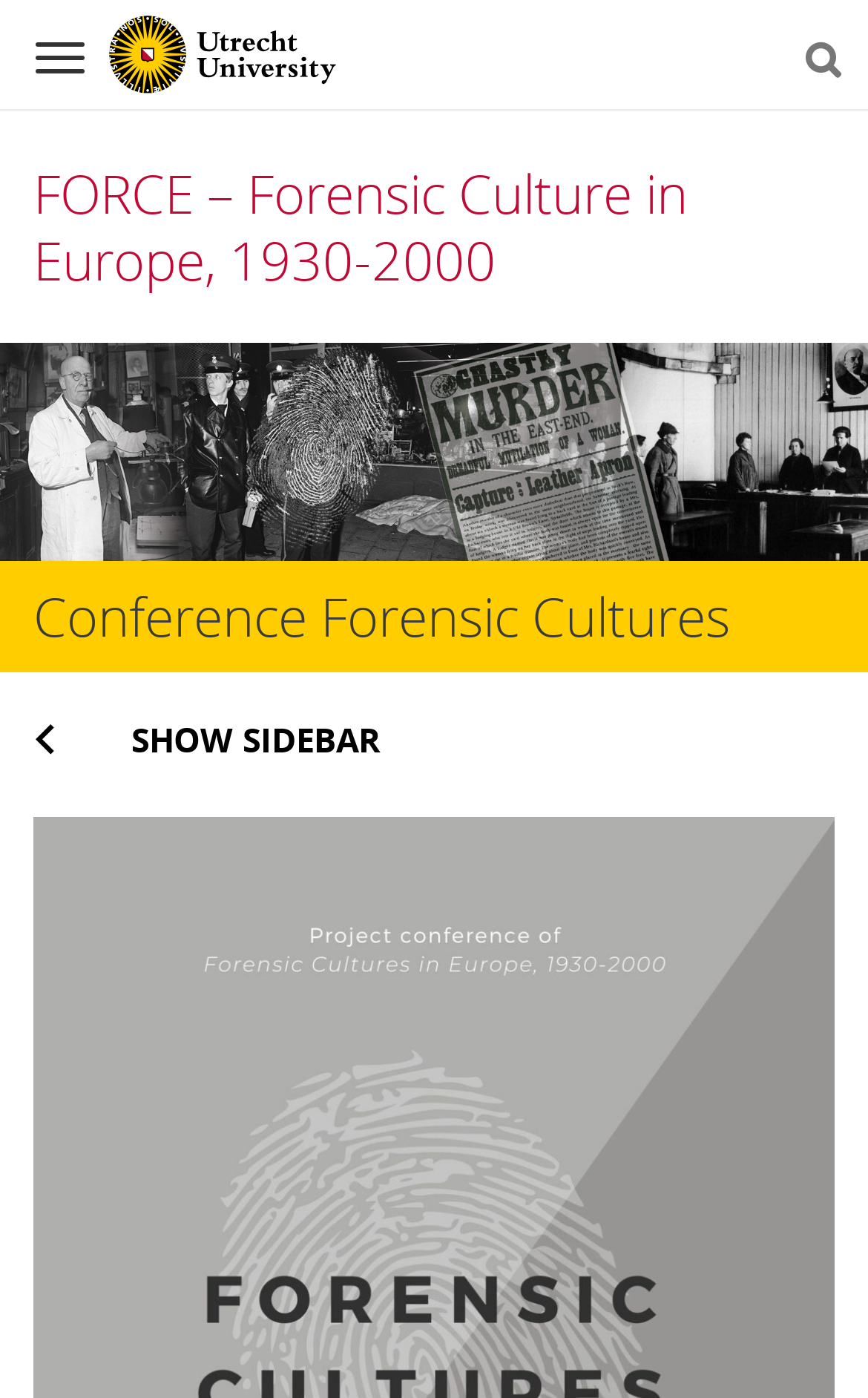Explain the webpage's layout and main content in detail.

The webpage appears to be a conference webpage for "FORCE - Forensic Culture in Europe, 1930-2000" hosted by Utrecht University. 

At the top left corner, there is a navigation button labeled "Navigation". Next to it, on the top left, is a link to the "Logo Utrecht University", which contains an image of the university's logo. 

On the top right, there is a search bar that spans almost the entire width of the page. Within the search bar, there is a button with a magnifying glass icon.

Below the navigation button and the university logo, there is a large heading that reads "FORCE – Forensic Culture in Europe, 1930-2000", which is also a link. 

Further down, there is another heading that reads "Conference Forensic Cultures", which spans the entire width of the page. 

Below this heading, there is a button labeled "SHOW SIDEBAR" with an arrow icon, located on the left side of the page.